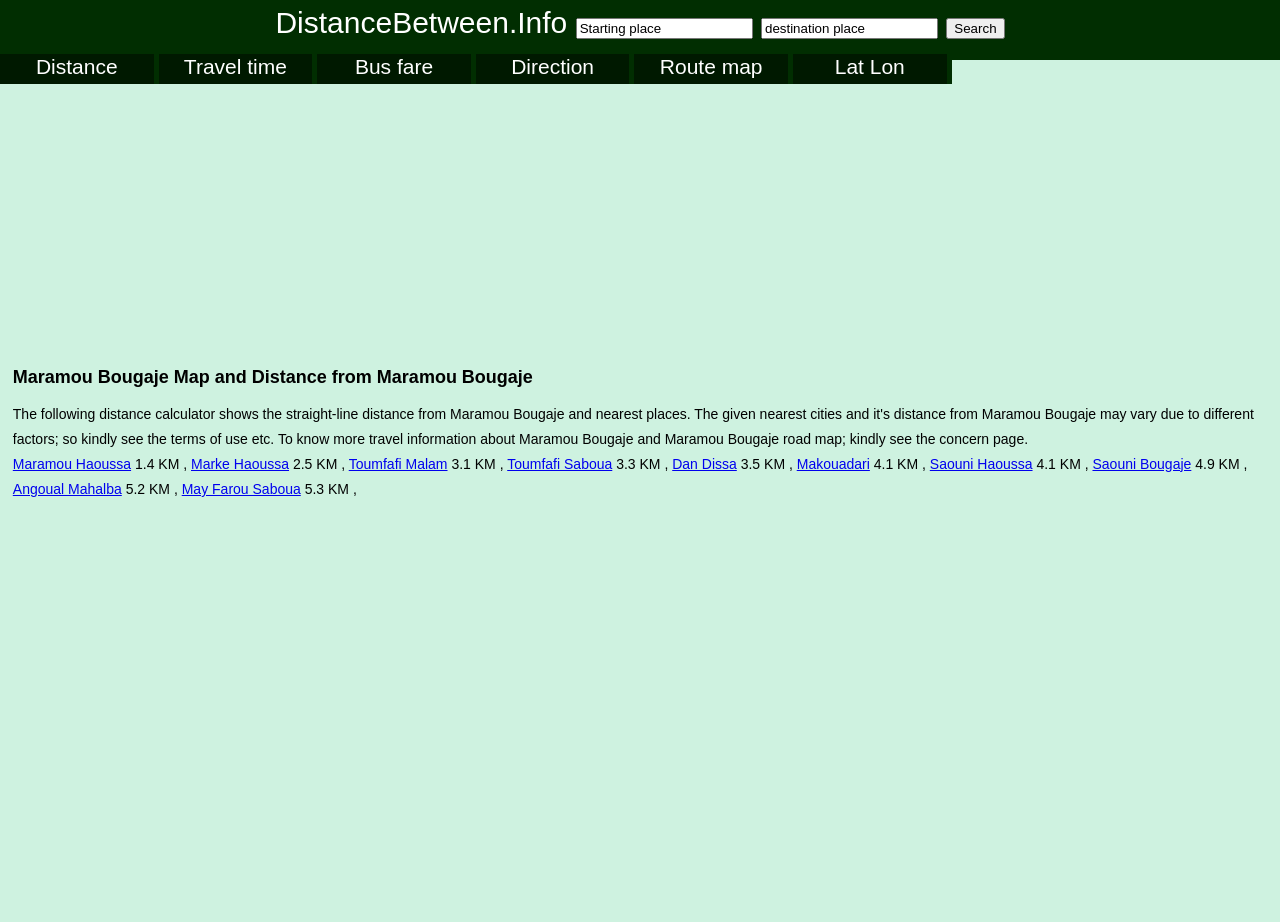Please locate the bounding box coordinates of the element that needs to be clicked to achieve the following instruction: "Enter starting place". The coordinates should be four float numbers between 0 and 1, i.e., [left, top, right, bottom].

[0.45, 0.02, 0.588, 0.042]